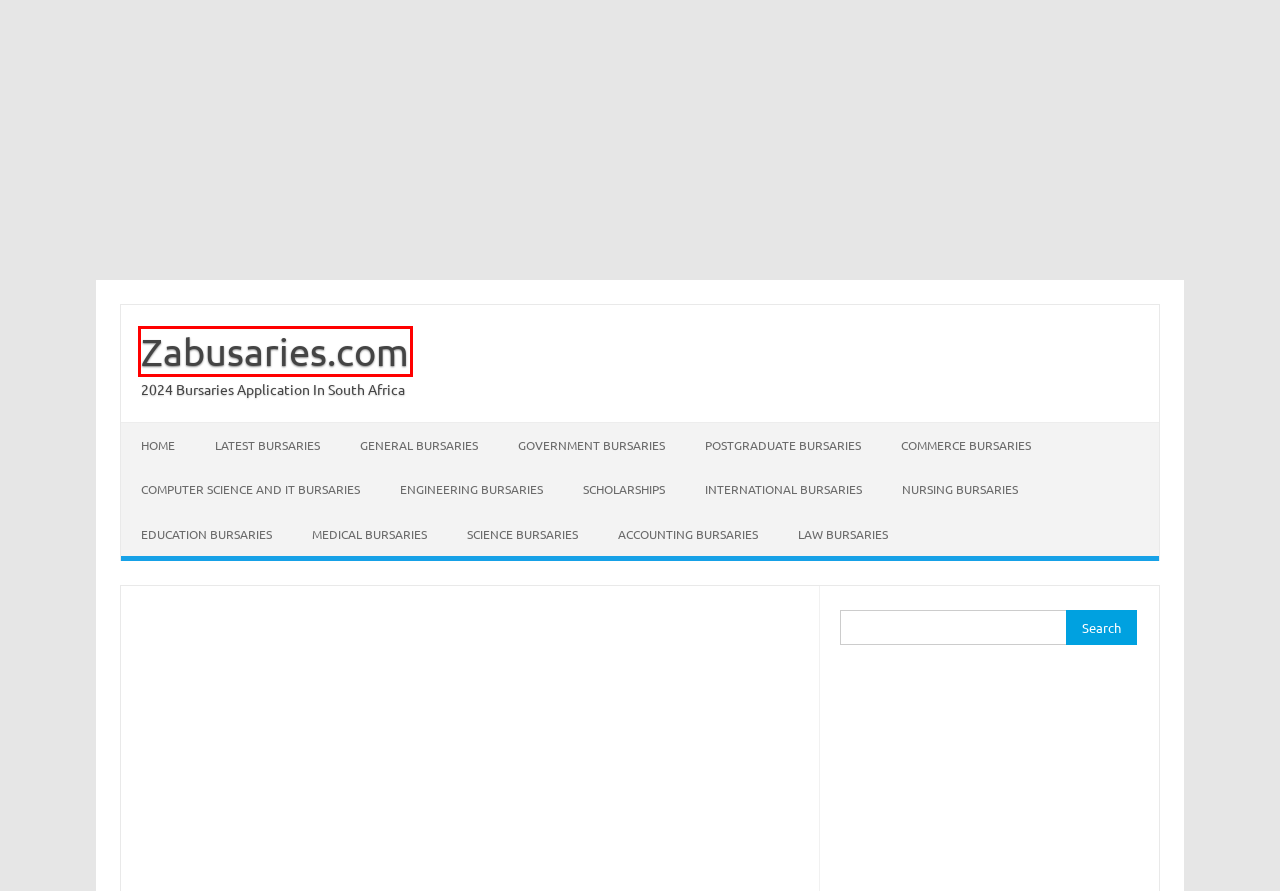Examine the screenshot of a webpage with a red rectangle bounding box. Select the most accurate webpage description that matches the new webpage after clicking the element within the bounding box. Here are the candidates:
A. Science Bursaries In South Africa - Zabusaries.com
B. Education Bursaries In South Africa - Zabusaries.com
C. Law Bursaries In South Africa - Zabusaries.com
D. List Of All Available Bursaries in South Africa - Zabusaries.com
E. Government Bursaries In South Africa - Zabusaries.com
F. Commerce Bursaries In South Africa - Zabusaries.com
G. Medical Bursaries In South Africa - Zabusaries.com
H. General Bursaries in South Africa - Zabusaries.com

D